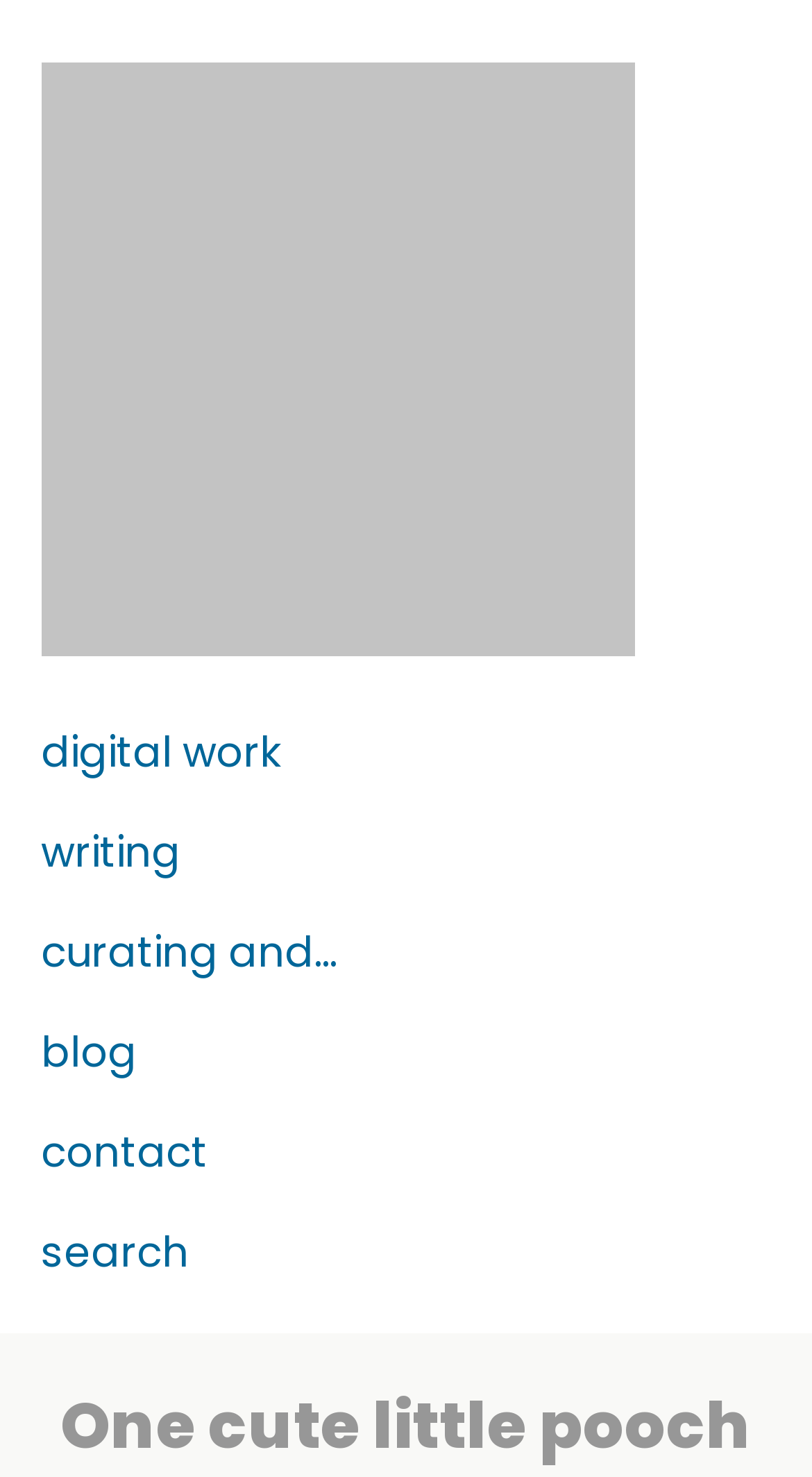What is the theme of the image on this webpage?
Refer to the image and provide a thorough answer to the question.

I inferred this answer by looking at the image element with the description 'Jane Audas', which suggests that the image is a portrait of a person, likely Jane Audas herself.